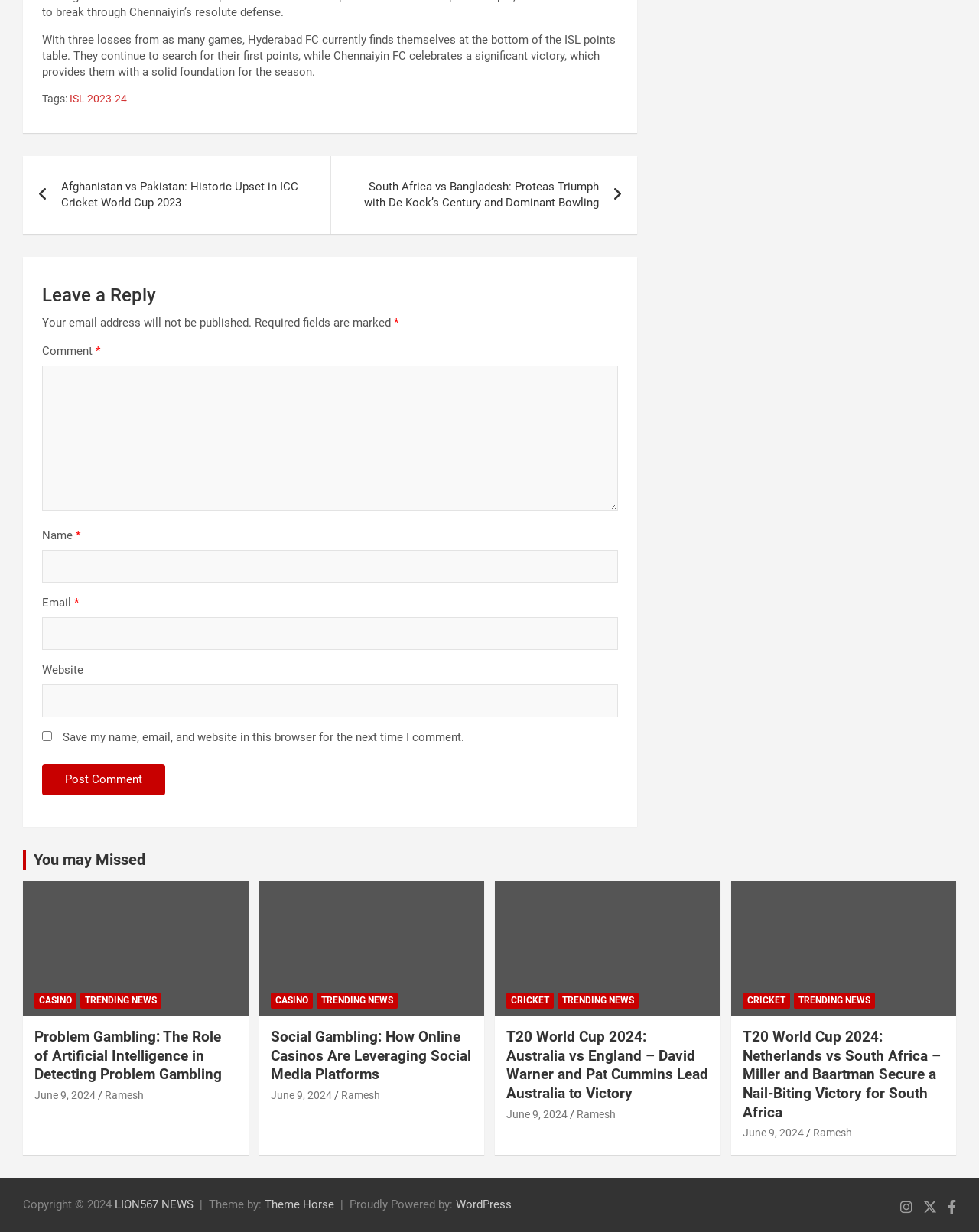Could you indicate the bounding box coordinates of the region to click in order to complete this instruction: "Leave a comment".

[0.043, 0.23, 0.632, 0.25]